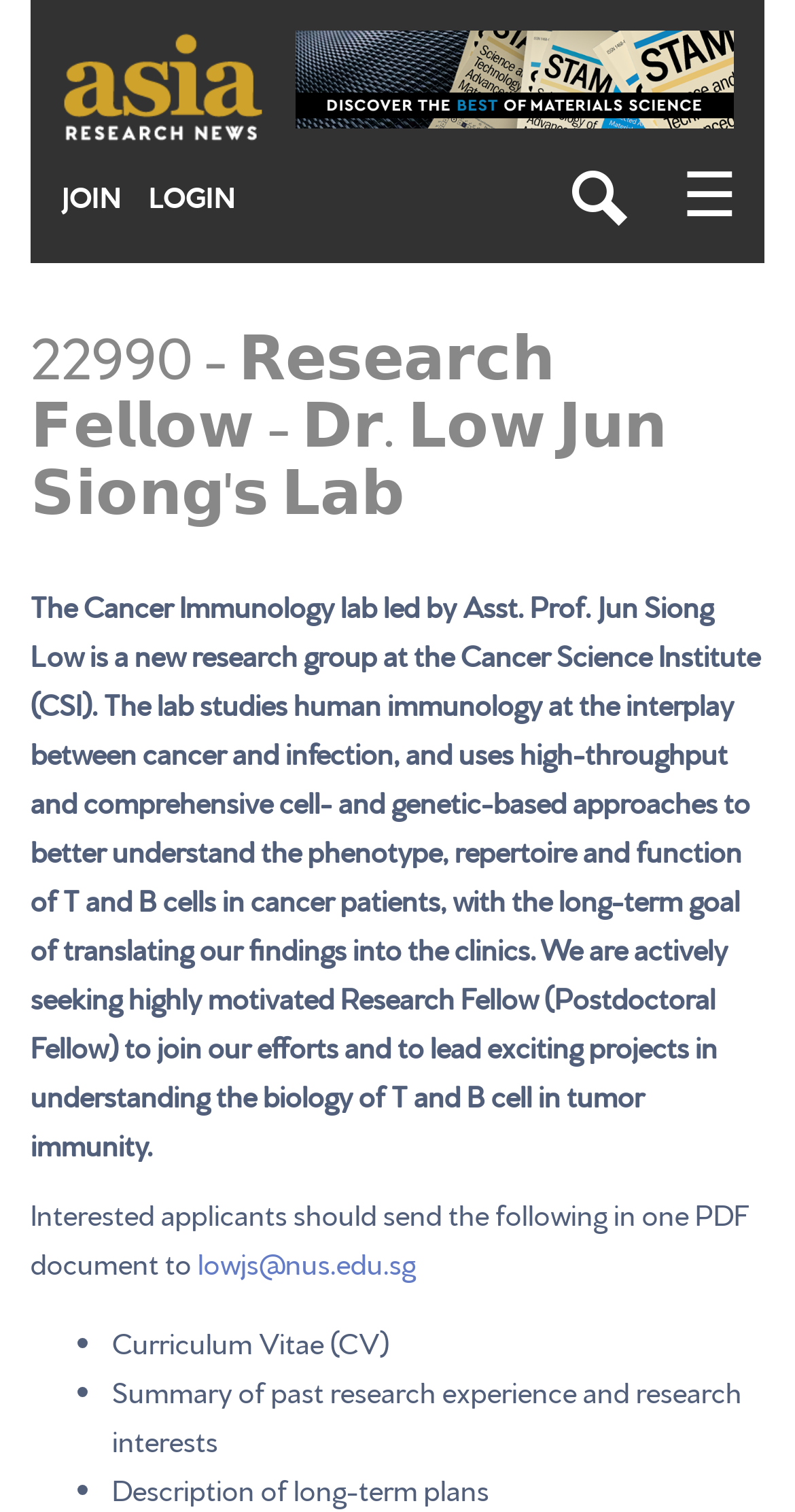What is the long-term goal of the lab?
Refer to the image and provide a concise answer in one word or phrase.

Translating findings into clinics